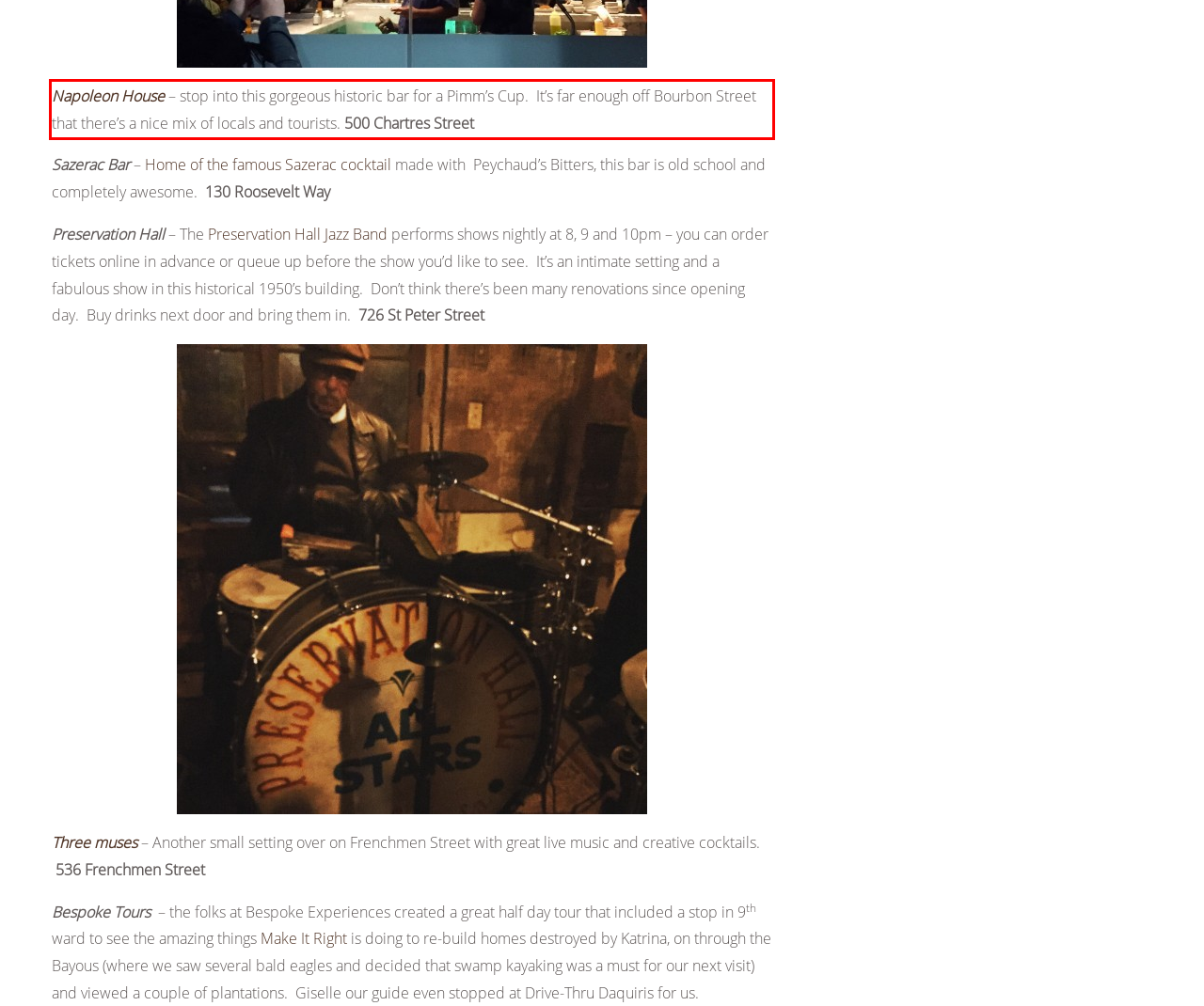Observe the screenshot of the webpage that includes a red rectangle bounding box. Conduct OCR on the content inside this red bounding box and generate the text.

Napoleon House – stop into this gorgeous historic bar for a Pimm’s Cup. It’s far enough off Bourbon Street that there’s a nice mix of locals and tourists. 500 Chartres Street